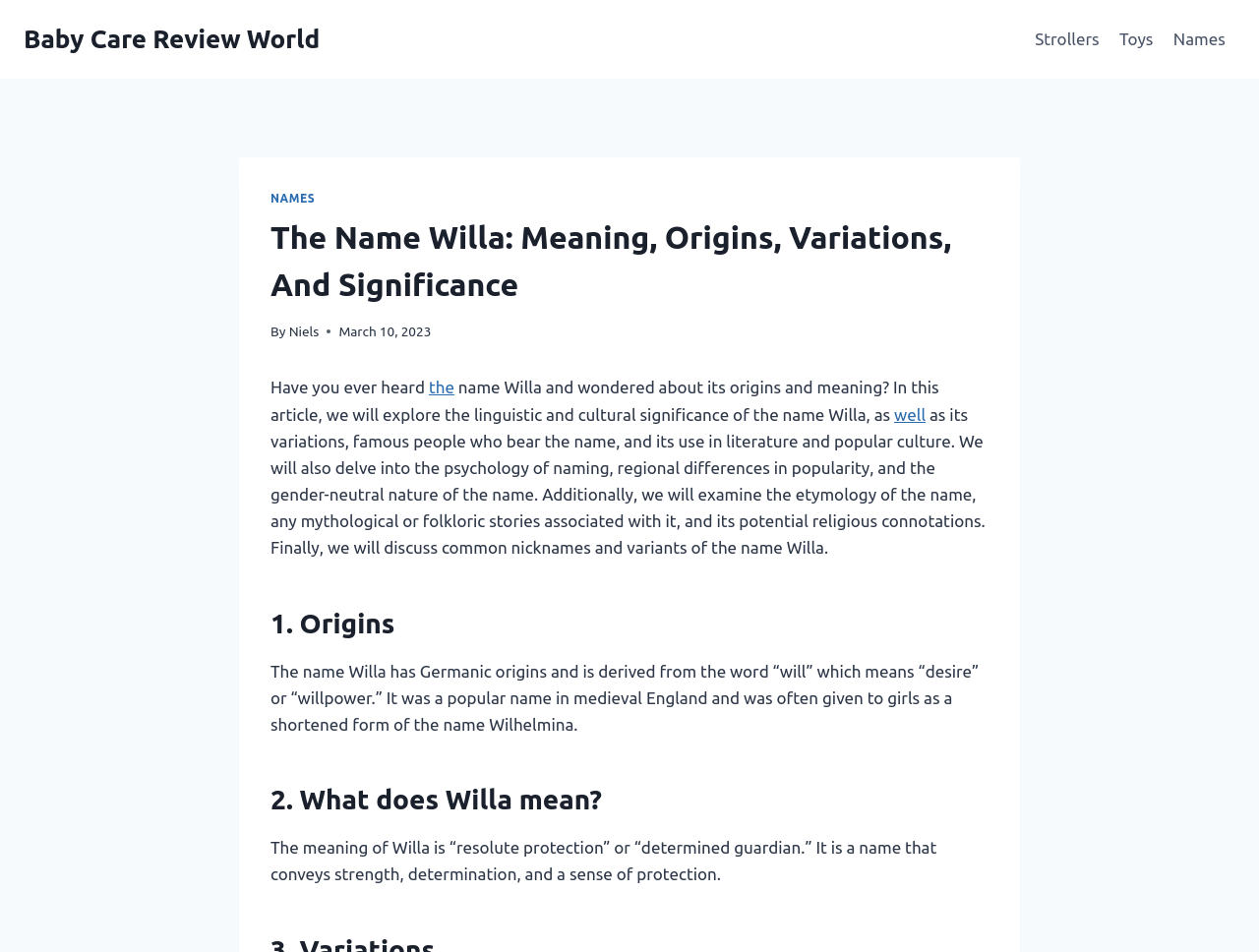What is the category of the article?
Using the visual information, reply with a single word or short phrase.

Names